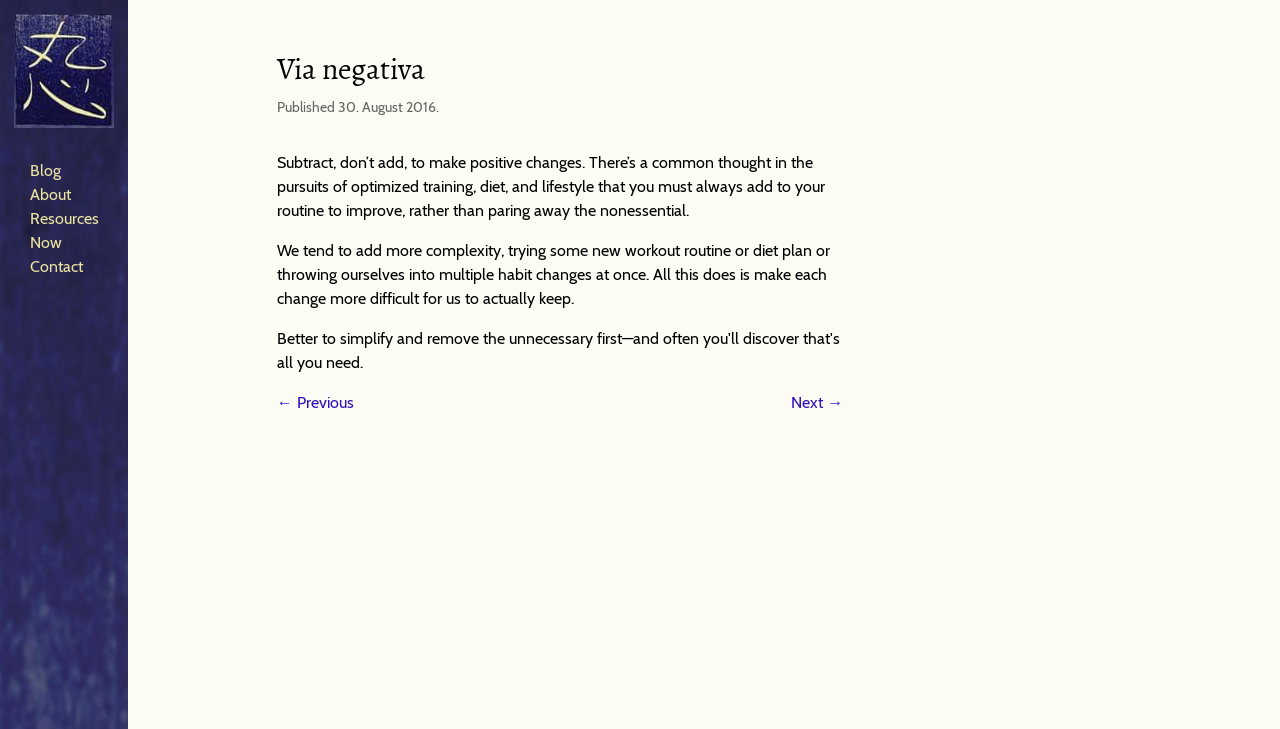Please answer the following question using a single word or phrase: 
How can you navigate to the next article?

Click 'Next →'